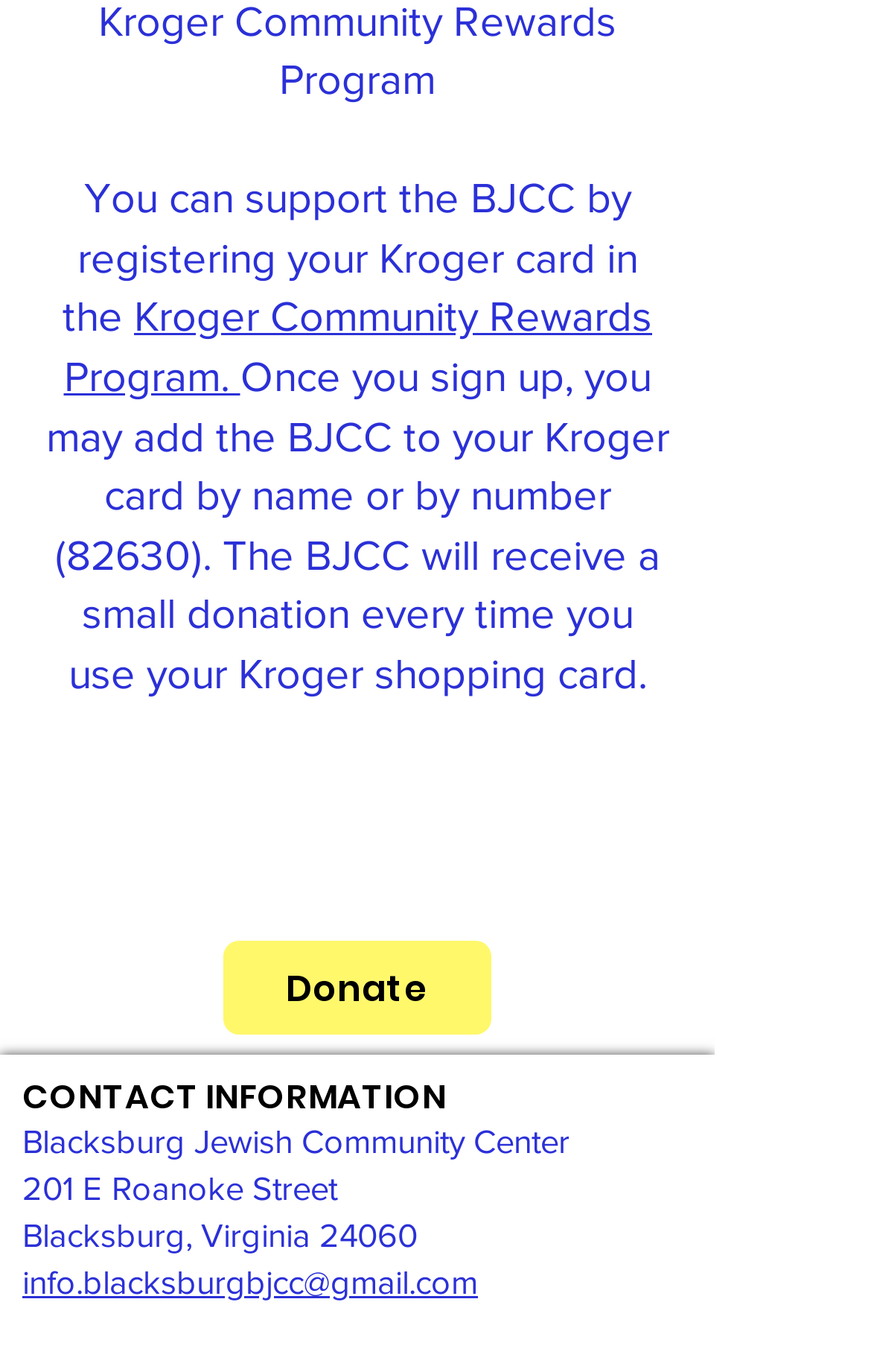Reply to the question with a single word or phrase:
What is the name of the community center?

Blacksburg Jewish Community Center